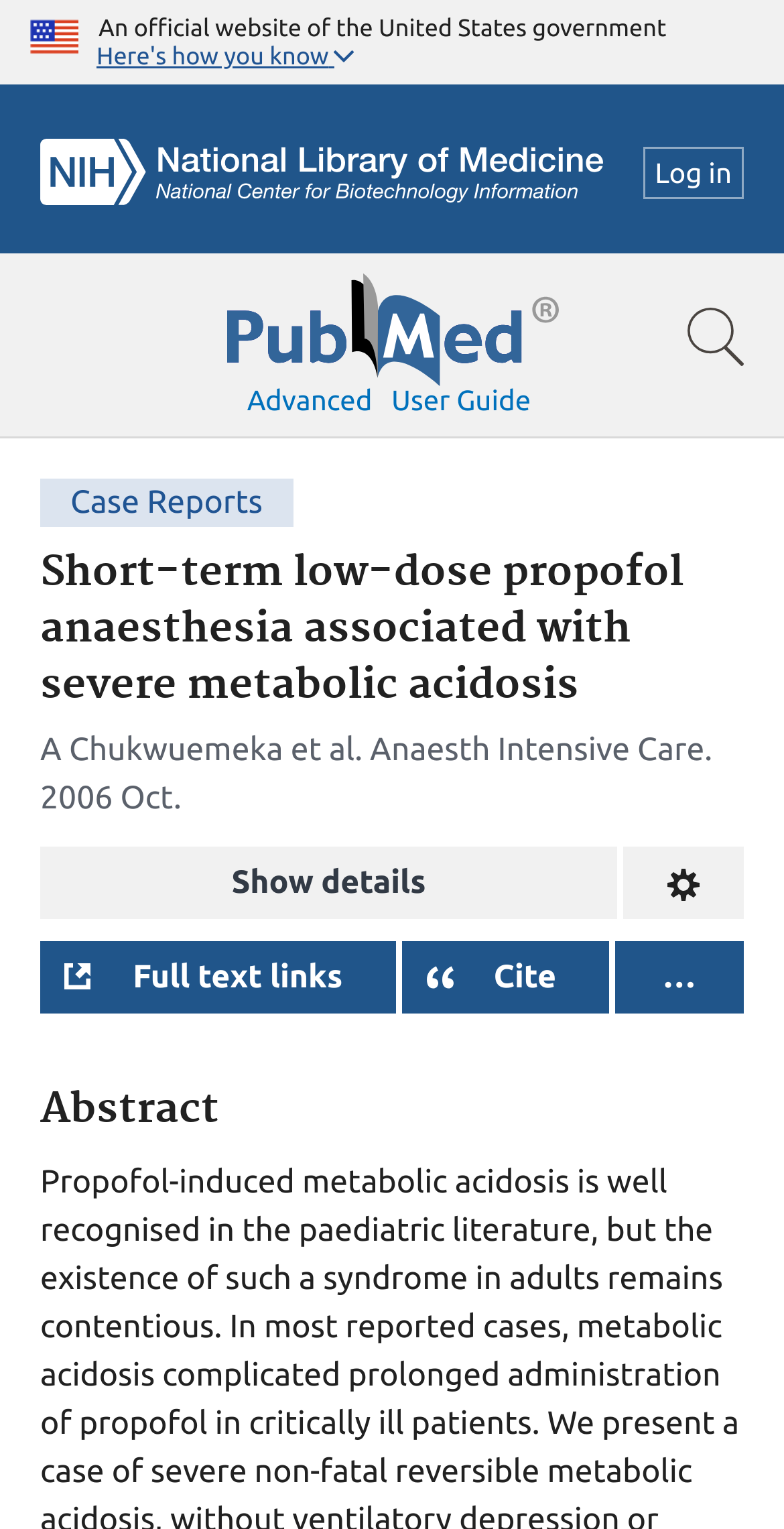Find the bounding box coordinates for the UI element whose description is: "parent_node: Advanced aria-label="Pubmed Logo"". The coordinates should be four float numbers between 0 and 1, in the format [left, top, right, bottom].

[0.288, 0.179, 0.712, 0.238]